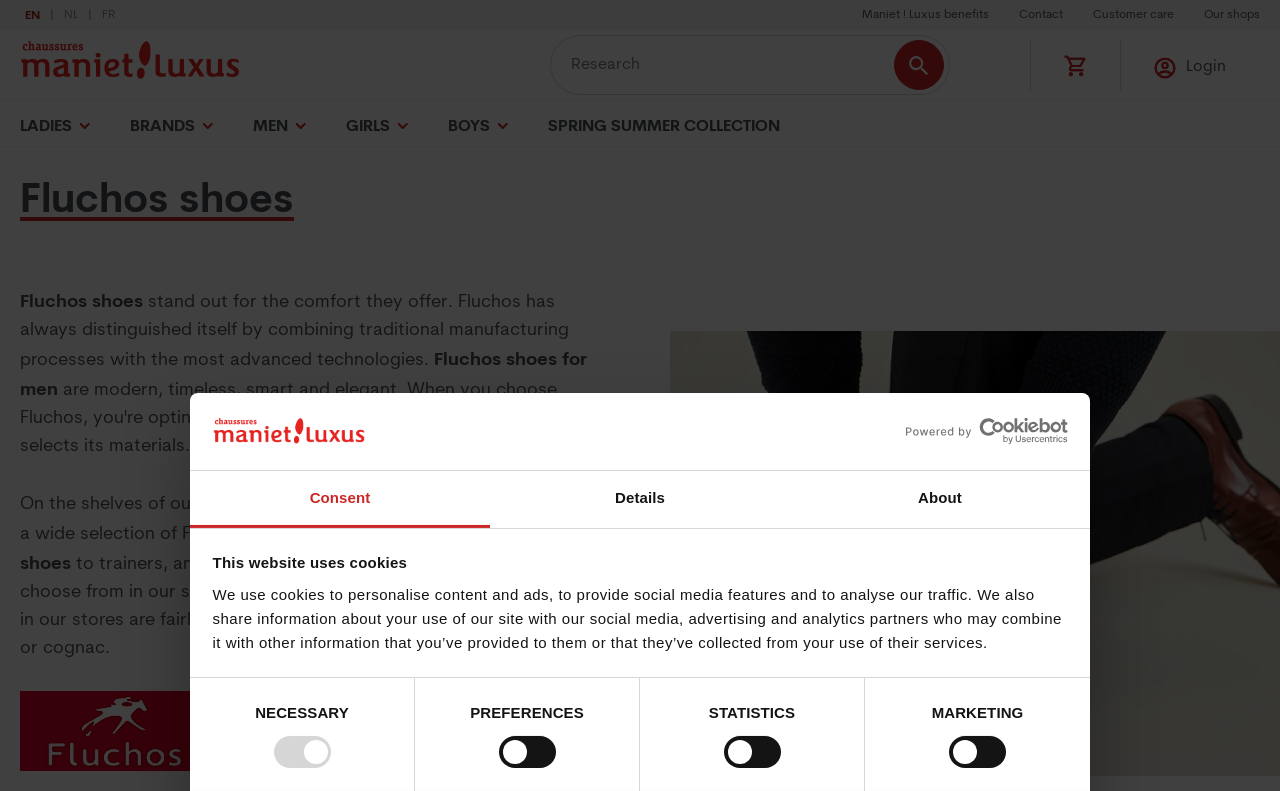Identify the bounding box coordinates for the region of the element that should be clicked to carry out the instruction: "Read the FAQ". The bounding box coordinates should be four float numbers between 0 and 1, i.e., [left, top, right, bottom].

None